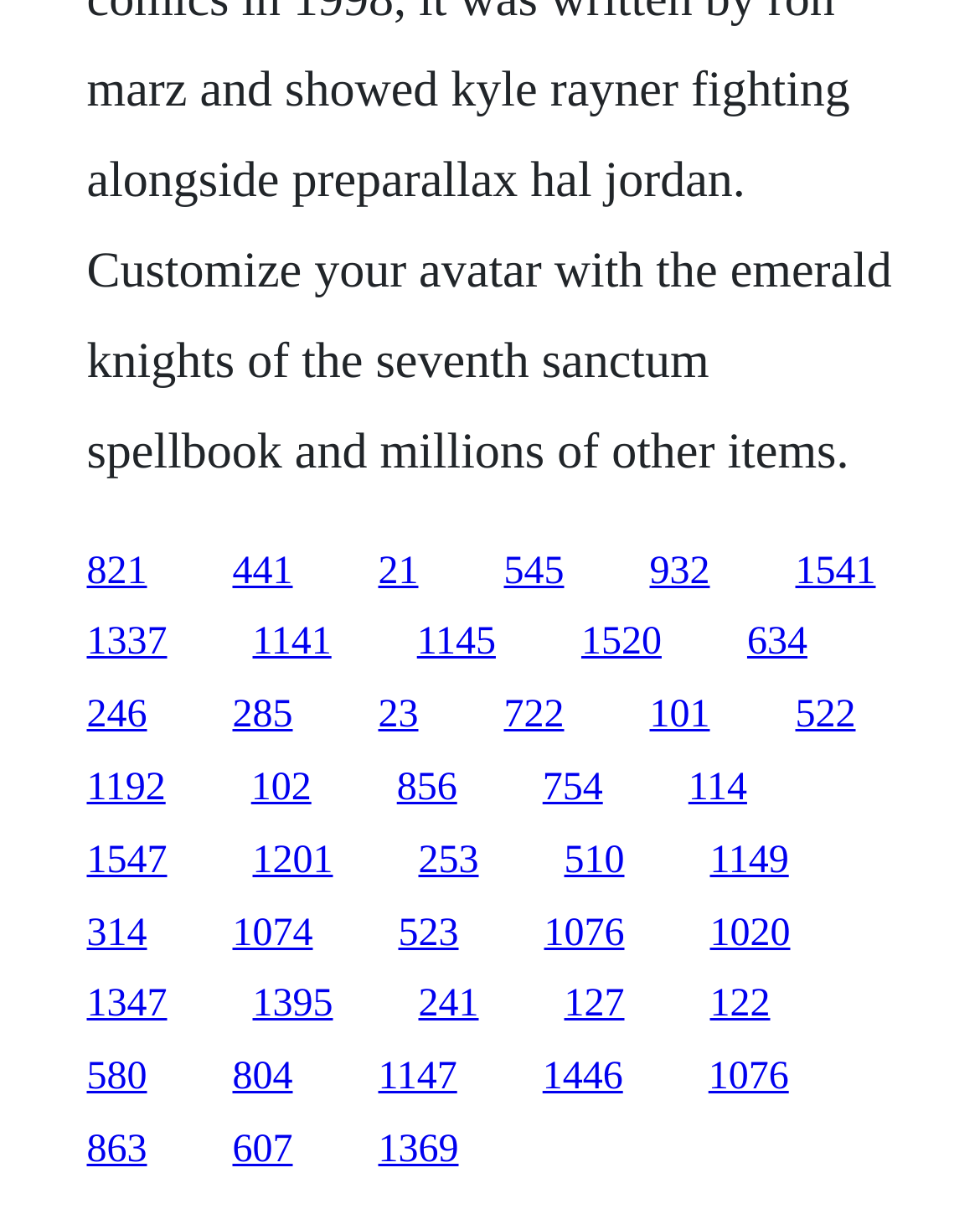Identify the bounding box coordinates of the area that should be clicked in order to complete the given instruction: "visit the 1337 page". The bounding box coordinates should be four float numbers between 0 and 1, i.e., [left, top, right, bottom].

[0.088, 0.514, 0.171, 0.55]